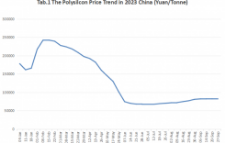What does the x-axis represent?
Look at the screenshot and provide an in-depth answer.

The caption explicitly states that the x-axis represents the months of the year, which provides the time dimension for the data being presented. This allows the viewer to understand the fluctuations in polysilicon prices over the course of the year.